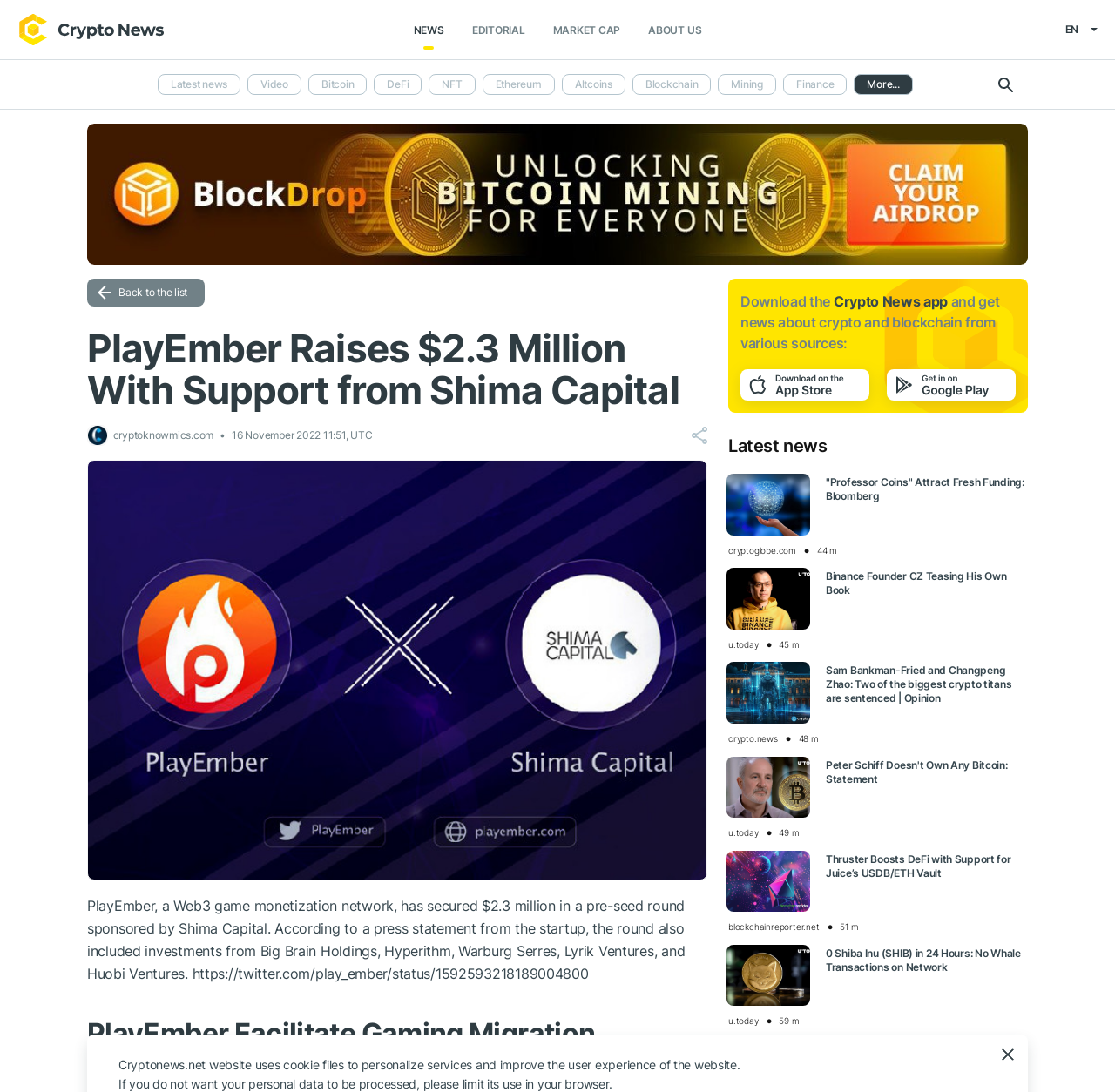Pinpoint the bounding box coordinates of the area that should be clicked to complete the following instruction: "Get the CTO's guide to containers and Kubernetes". The coordinates must be given as four float numbers between 0 and 1, i.e., [left, top, right, bottom].

None